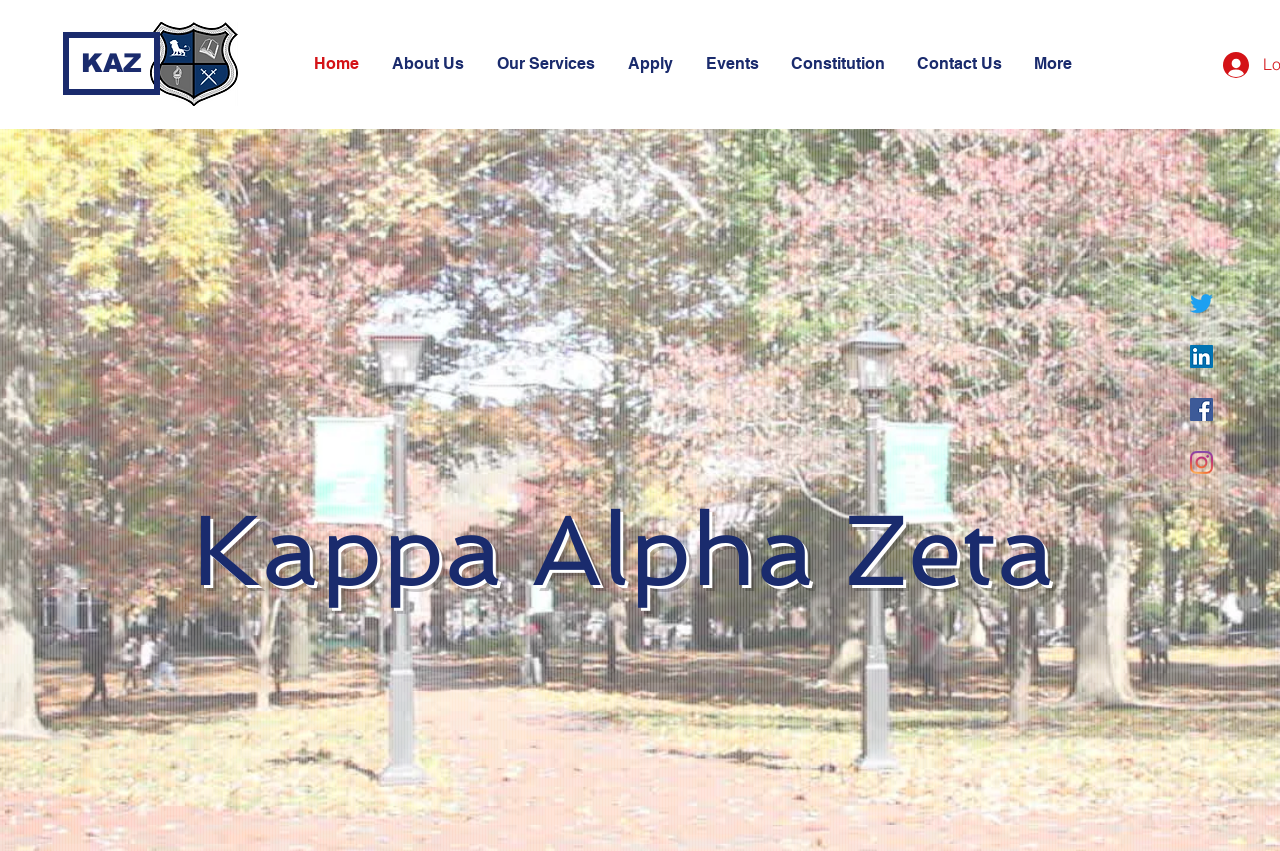Please provide a detailed answer to the question below by examining the image:
What is the name of the organization?

I found the name of the organization in the heading element, which is 'Kappa Alpha Zeta'.